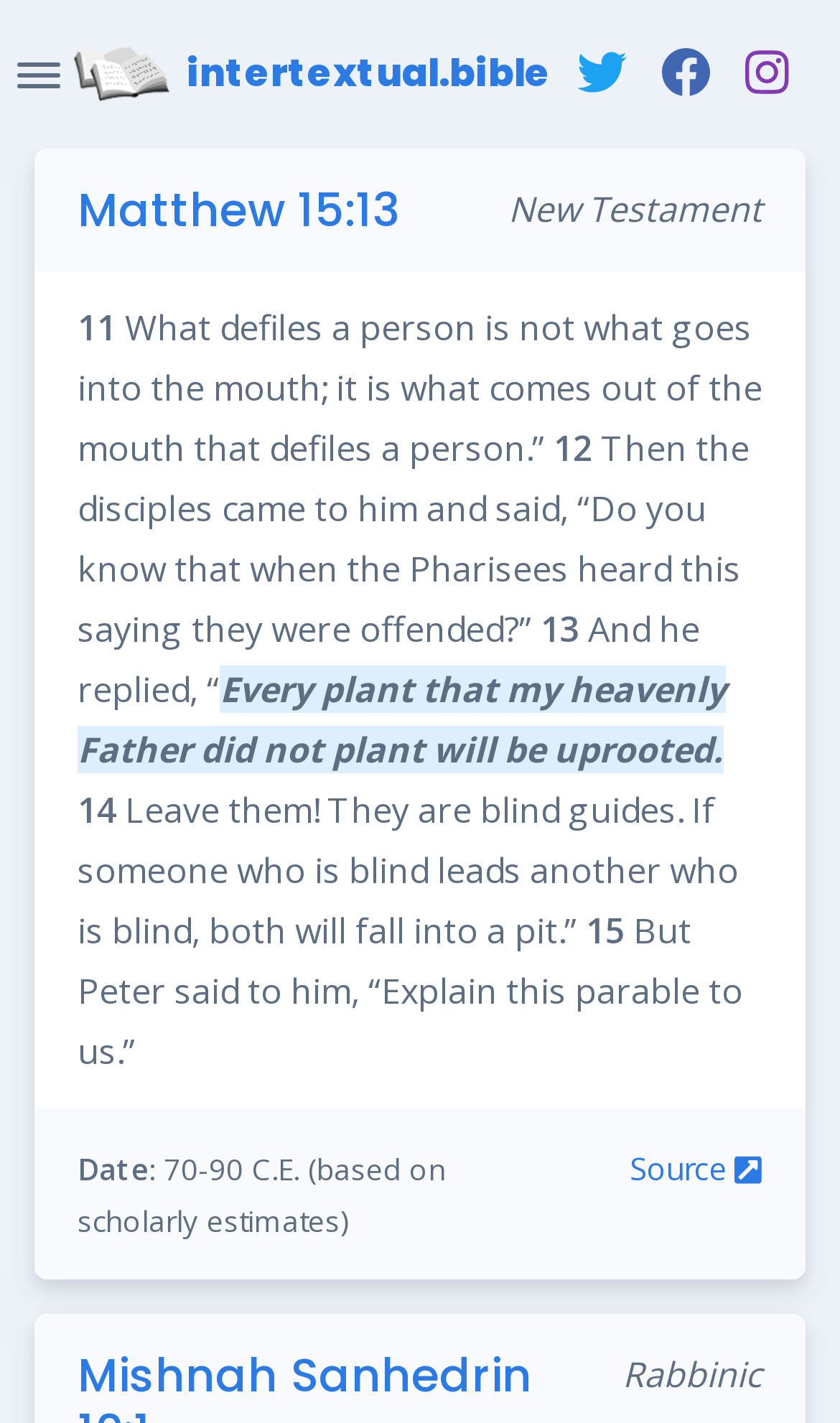Please determine the bounding box coordinates for the element with the description: "intertextual.bible".

[0.087, 0.032, 0.656, 0.072]